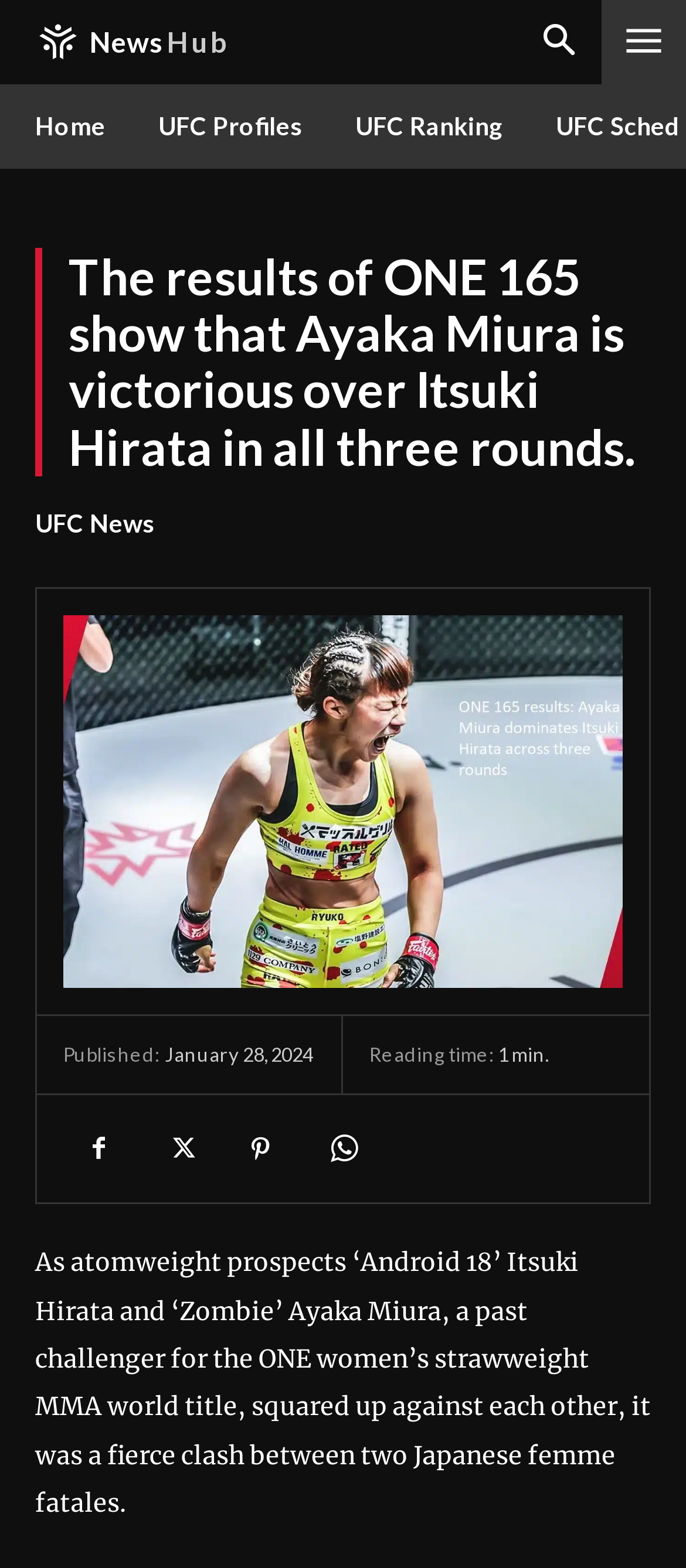Please determine the bounding box coordinates of the section I need to click to accomplish this instruction: "Go to Home".

[0.013, 0.054, 0.192, 0.108]